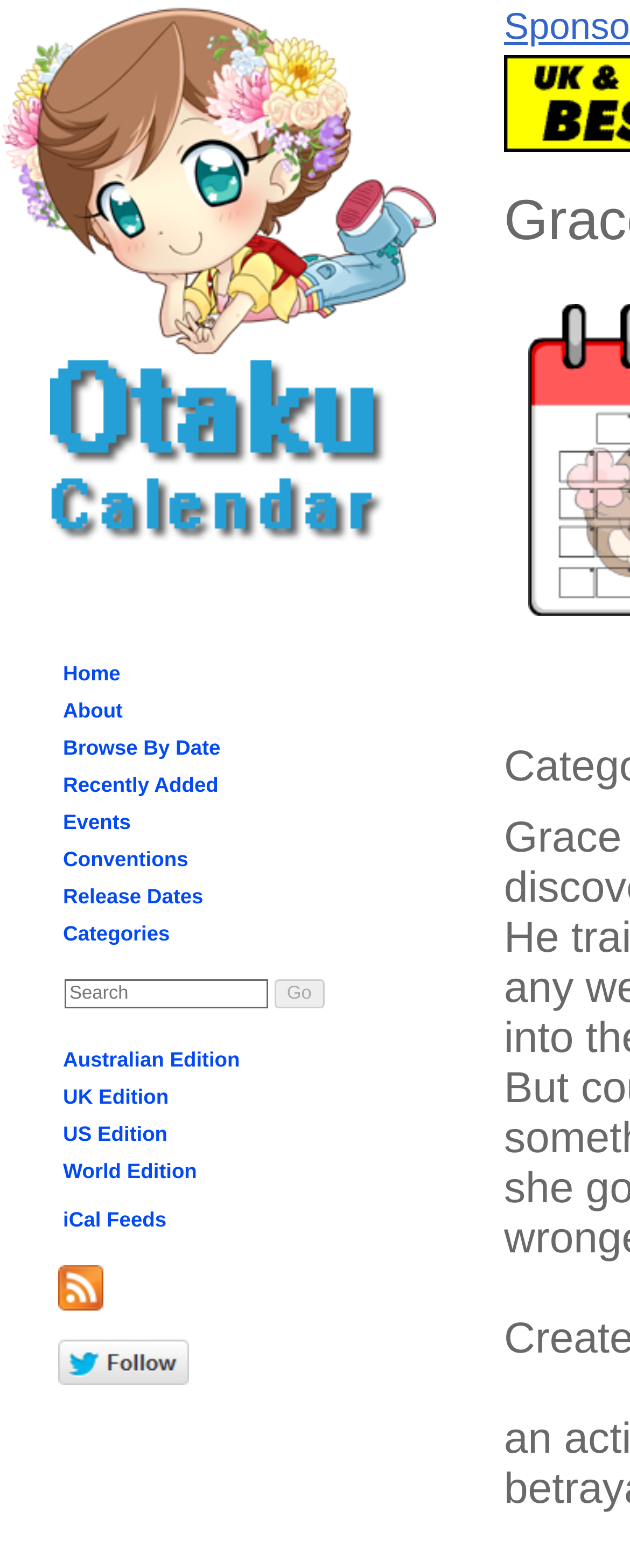Find the bounding box coordinates for the area you need to click to carry out the instruction: "View the site". The coordinates should be four float numbers between 0 and 1, indicated as [left, top, right, bottom].

None